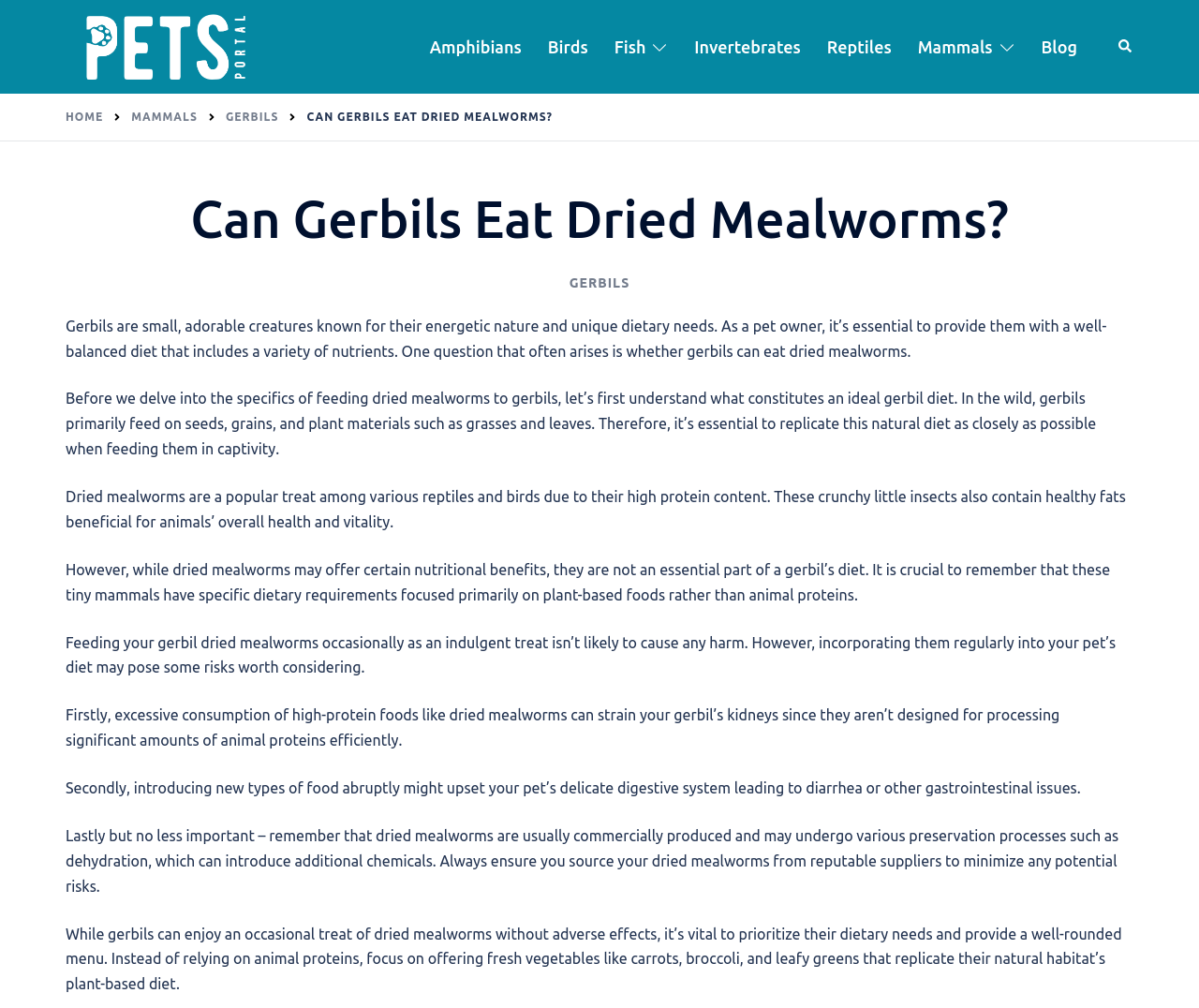Answer the question with a single word or phrase: 
Why may introducing new types of food abruptly be problematic?

Upset digestive system